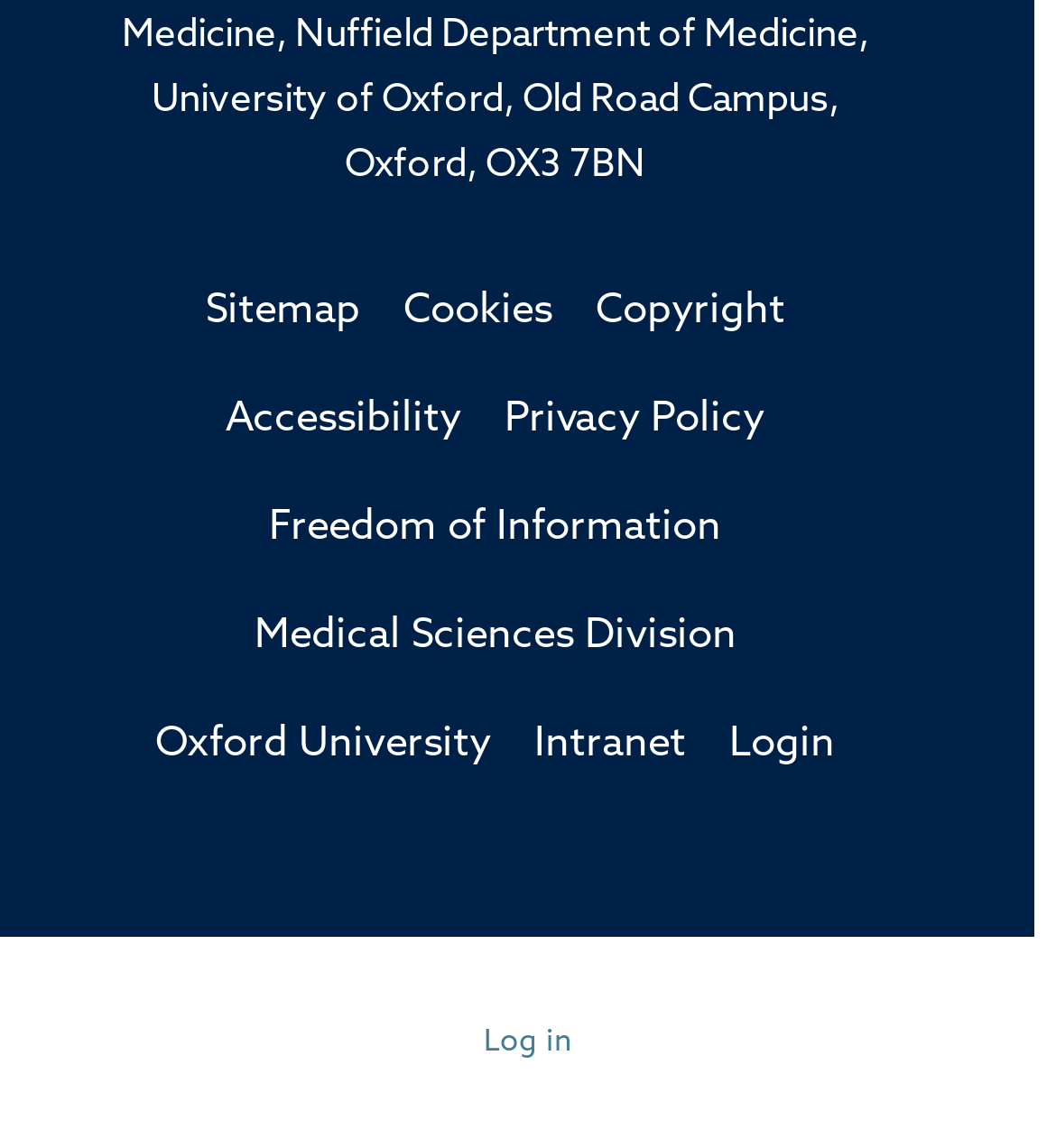Identify the bounding box coordinates of the section that should be clicked to achieve the task described: "View sitemap".

[0.195, 0.254, 0.341, 0.289]